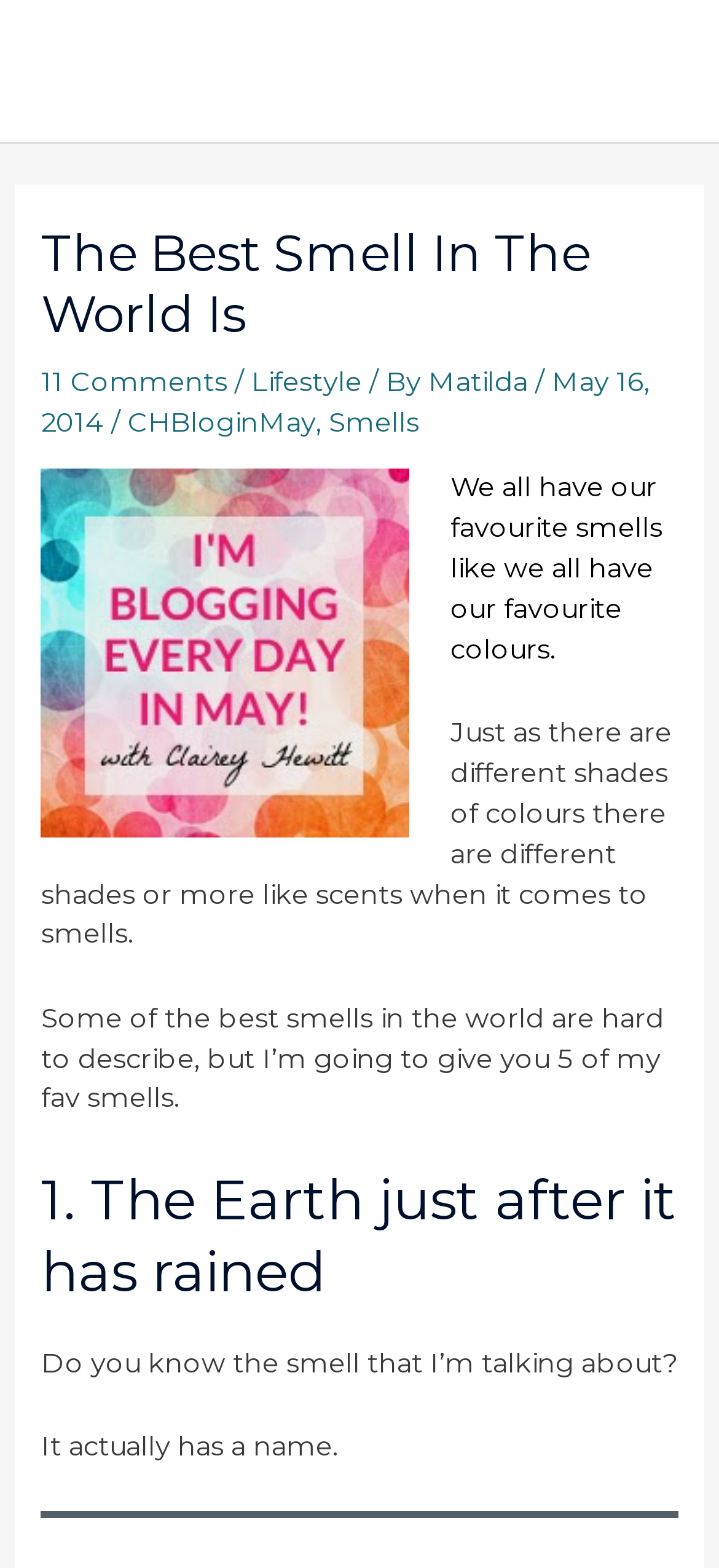Provide the bounding box coordinates of the HTML element described by the text: "11 Comments".

[0.058, 0.233, 0.317, 0.255]